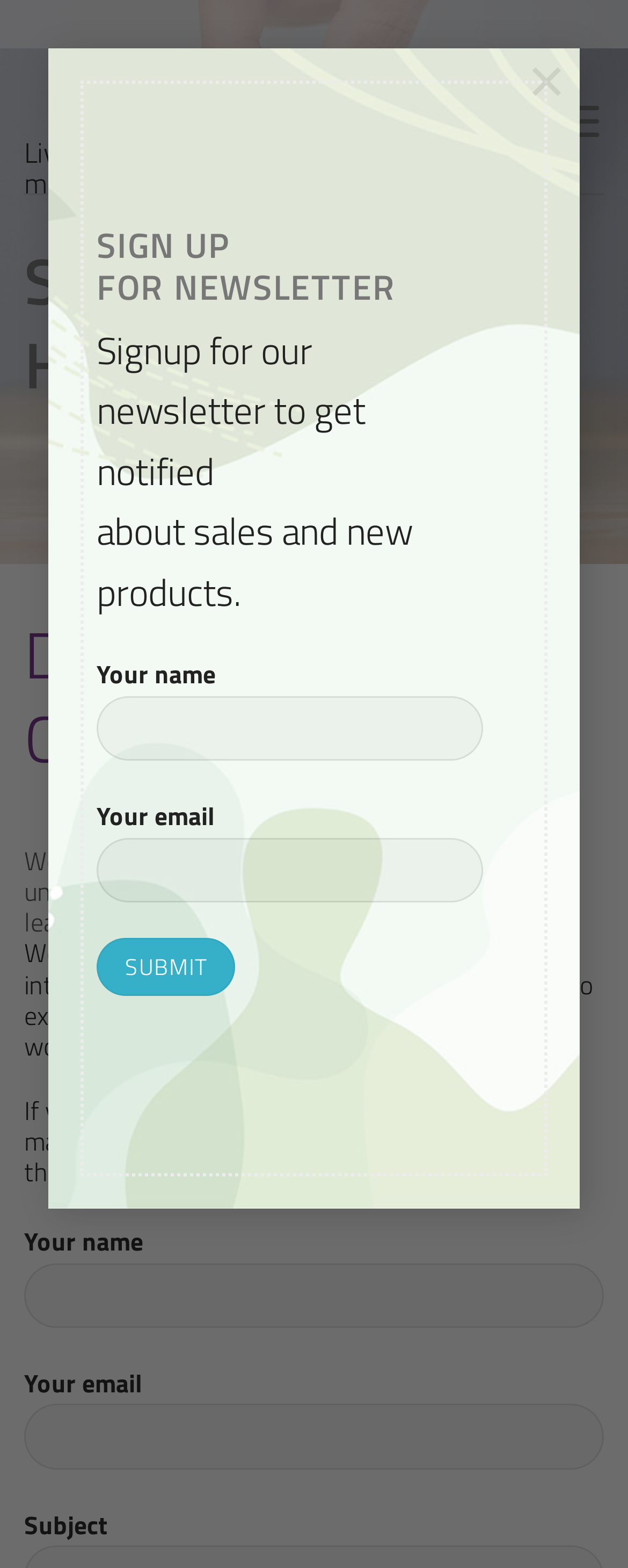With reference to the image, please provide a detailed answer to the following question: What is the benefit of signing up for the newsletter?

The signup form for the newsletter is accompanied by the text 'Signup for our newsletter to get notified about sales and new products', indicating that subscribers will receive updates on new products and sales.